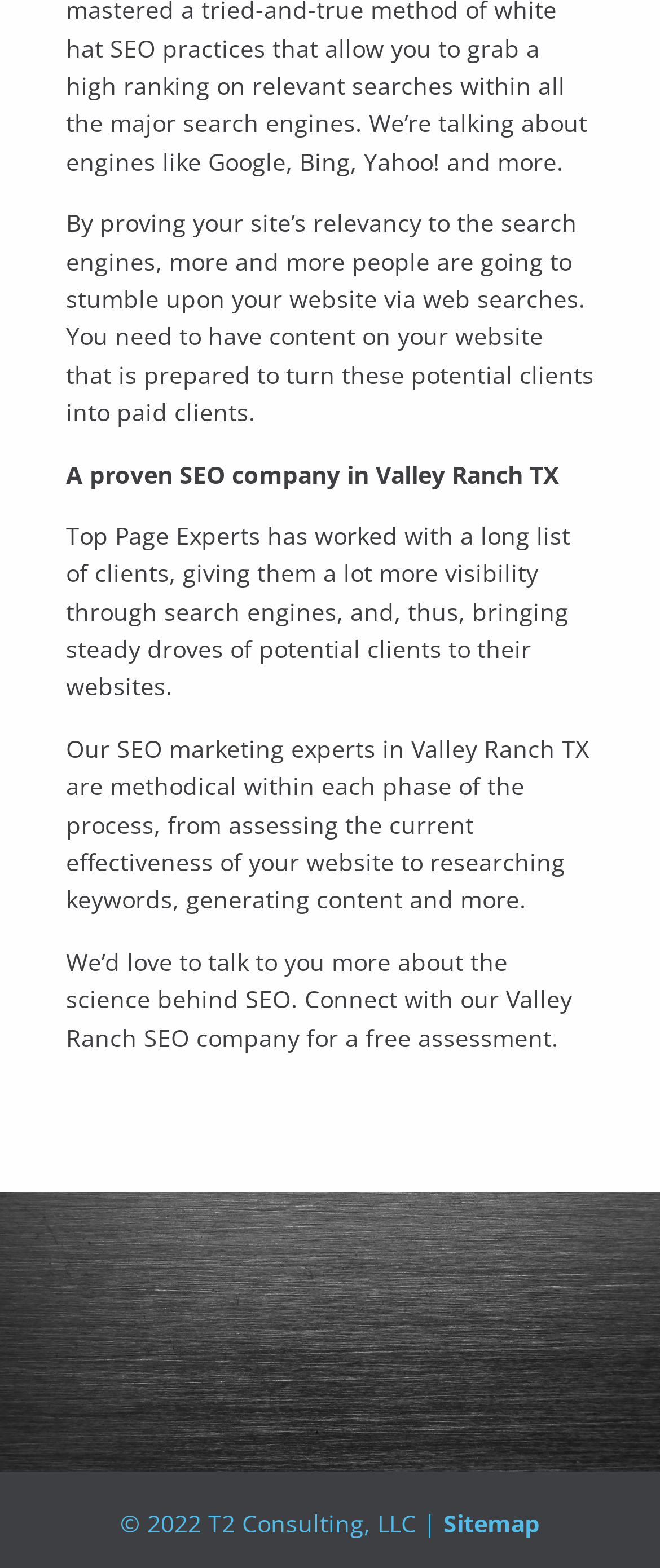What is the purpose of the company's SEO services?
Please provide a comprehensive answer based on the contents of the image.

The purpose of the company's SEO services can be understood by reading the text 'By proving your site’s relevancy to the search engines, more and more people are going to stumble upon your website via web searches. You need to have content on your website that is prepared to turn these potential clients into paid clients.' which indicates that the company's SEO services aim to bring potential clients to the website.